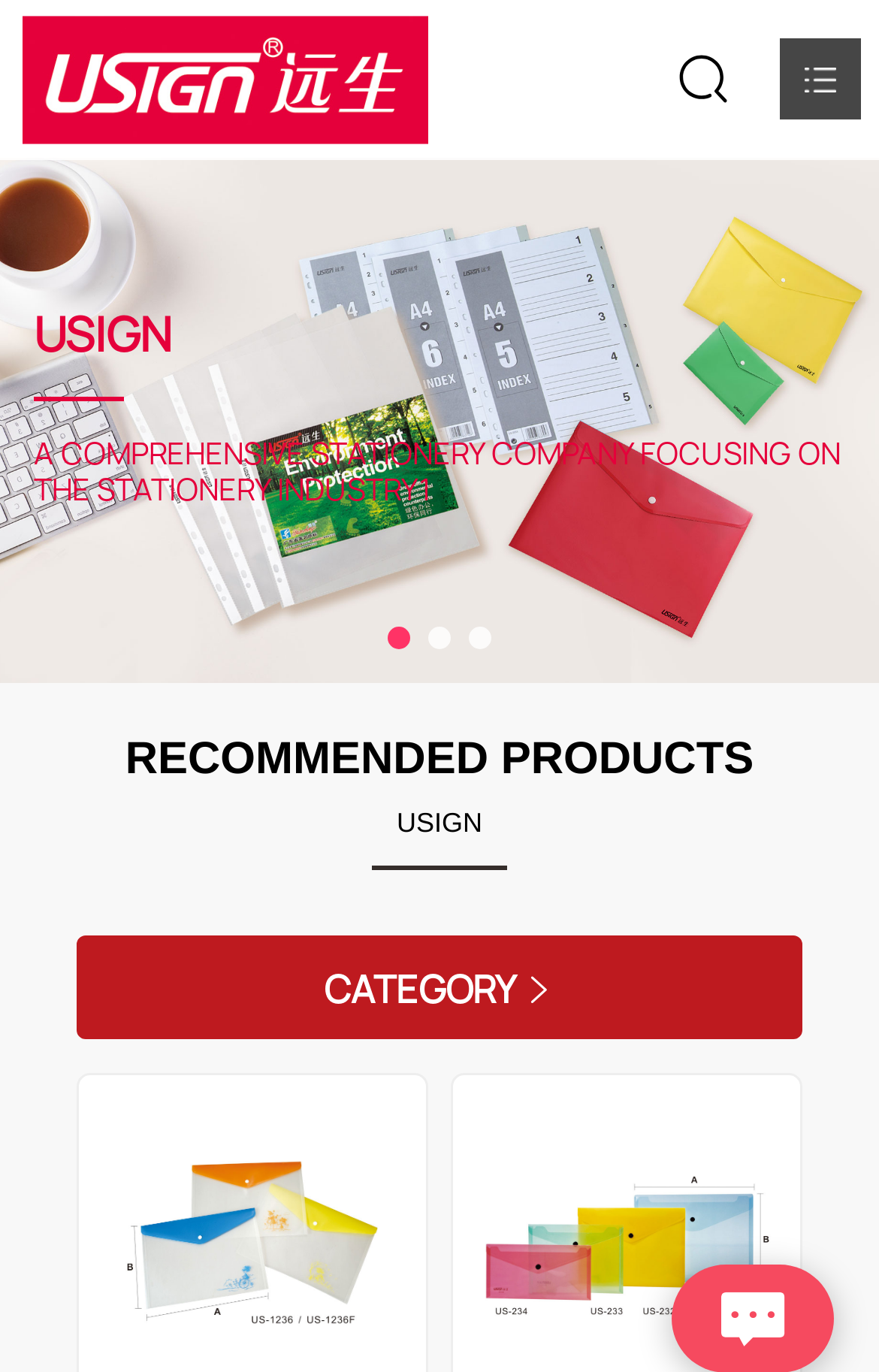Determine the bounding box coordinates for the element that should be clicked to follow this instruction: "View Products". The coordinates should be given as four float numbers between 0 and 1, in the format [left, top, right, bottom].

[0.08, 0.194, 0.92, 0.269]